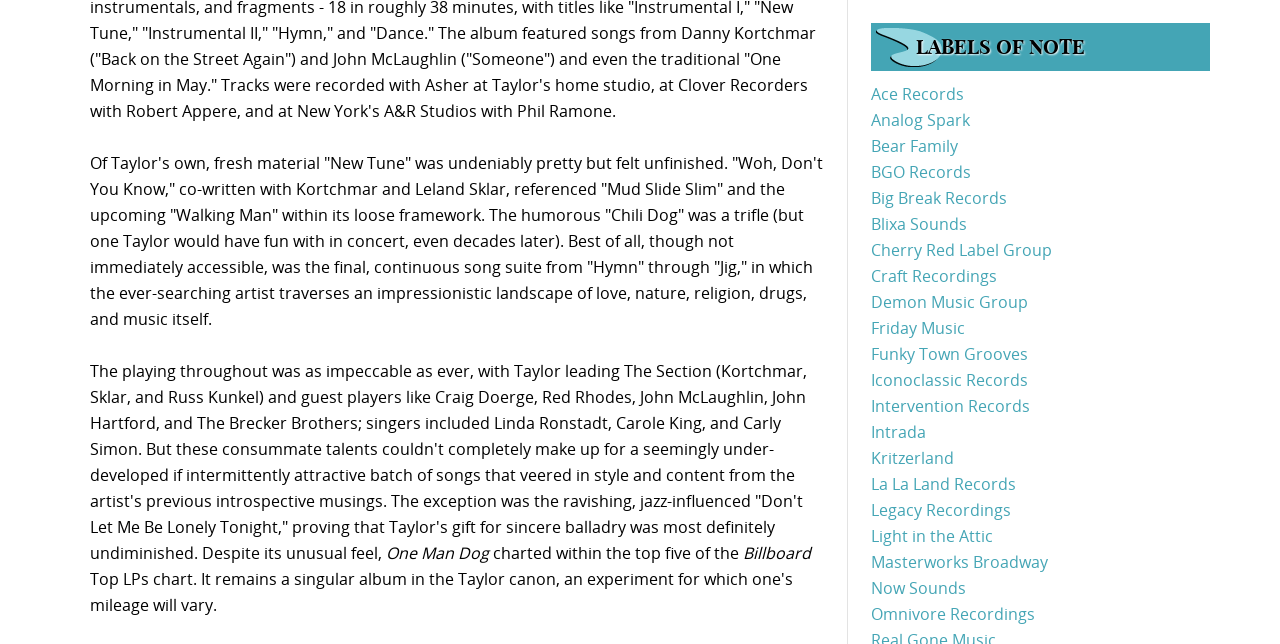Identify the bounding box coordinates for the region to click in order to carry out this instruction: "Click on 'Ace Records'". Provide the coordinates using four float numbers between 0 and 1, formatted as [left, top, right, bottom].

[0.68, 0.129, 0.753, 0.163]